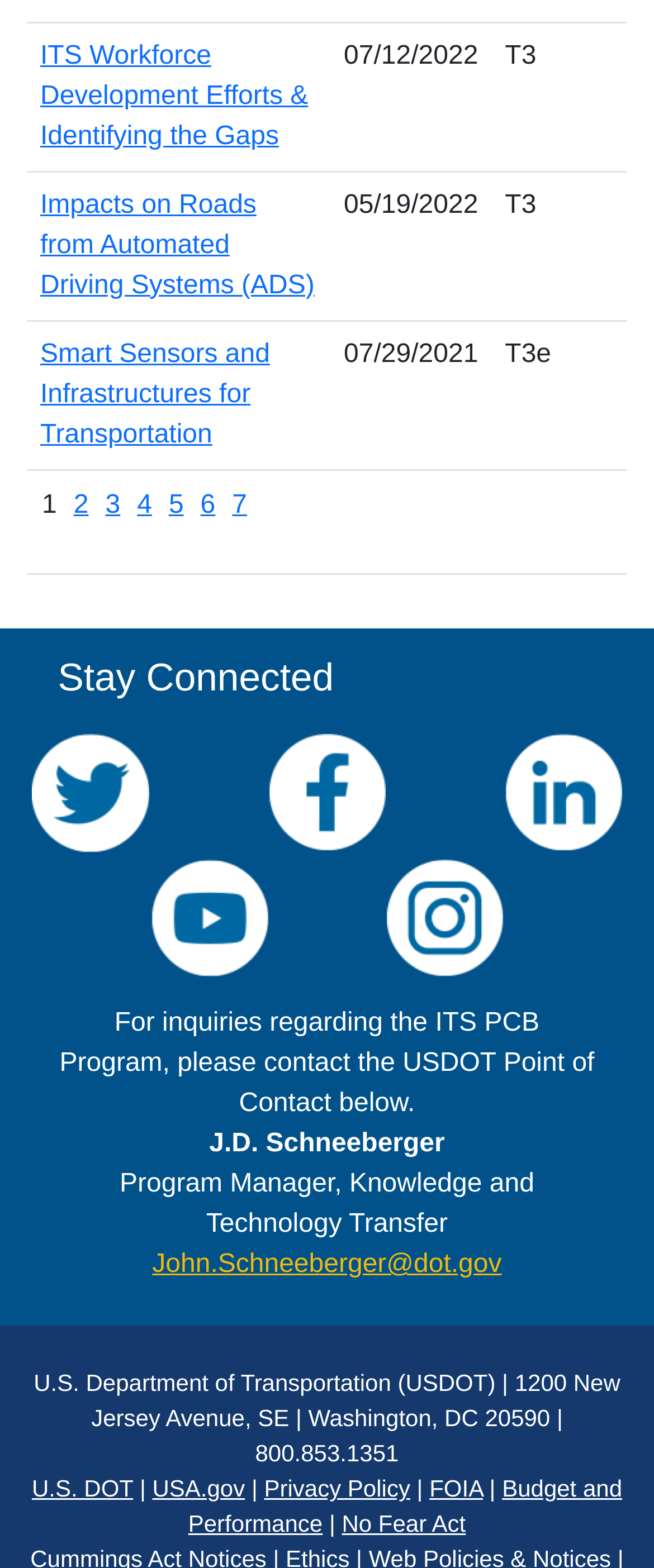Using the webpage screenshot, locate the HTML element that fits the following description and provide its bounding box: "alt="U.S. DOT instagram logo"".

[0.591, 0.577, 0.77, 0.595]